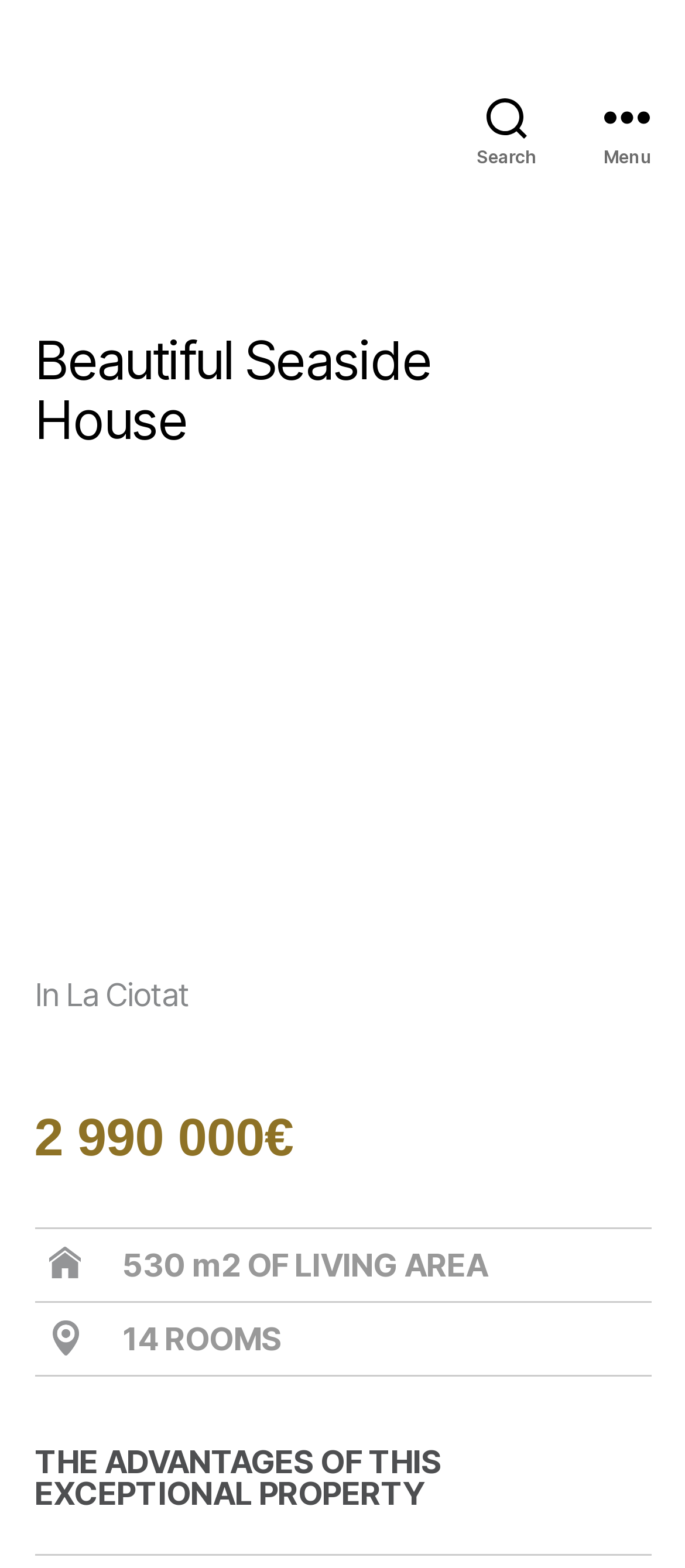How many rooms does the property have?
Kindly give a detailed and elaborate answer to the question.

I found the number of rooms by looking at the StaticText '14 ROOMS' which is located below the text '530 m2 OF LIVING AREA'.